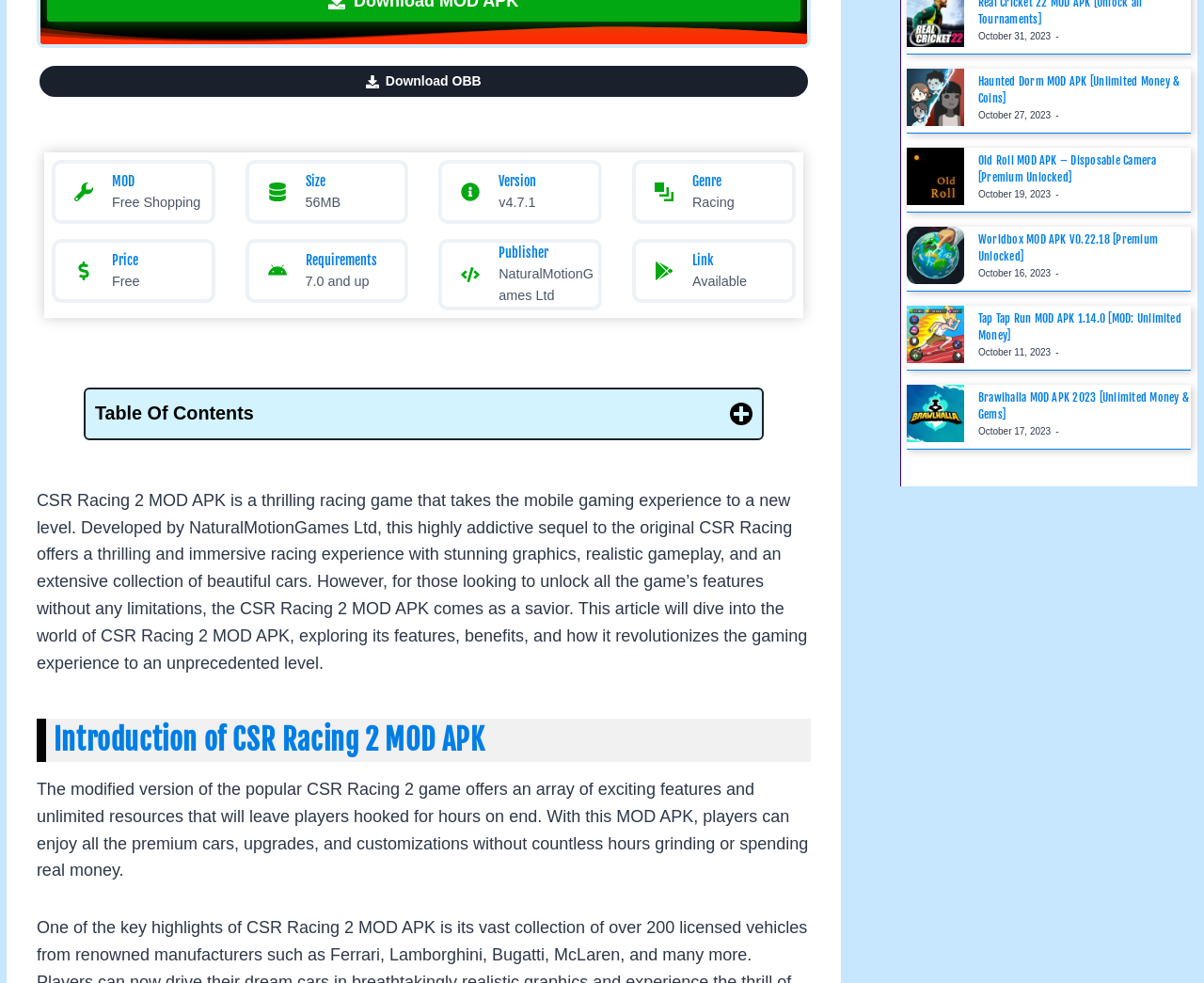Find the bounding box coordinates for the UI element whose description is: "Conclusion". The coordinates should be four float numbers between 0 and 1, in the format [left, top, right, bottom].

[0.135, 0.964, 0.205, 0.983]